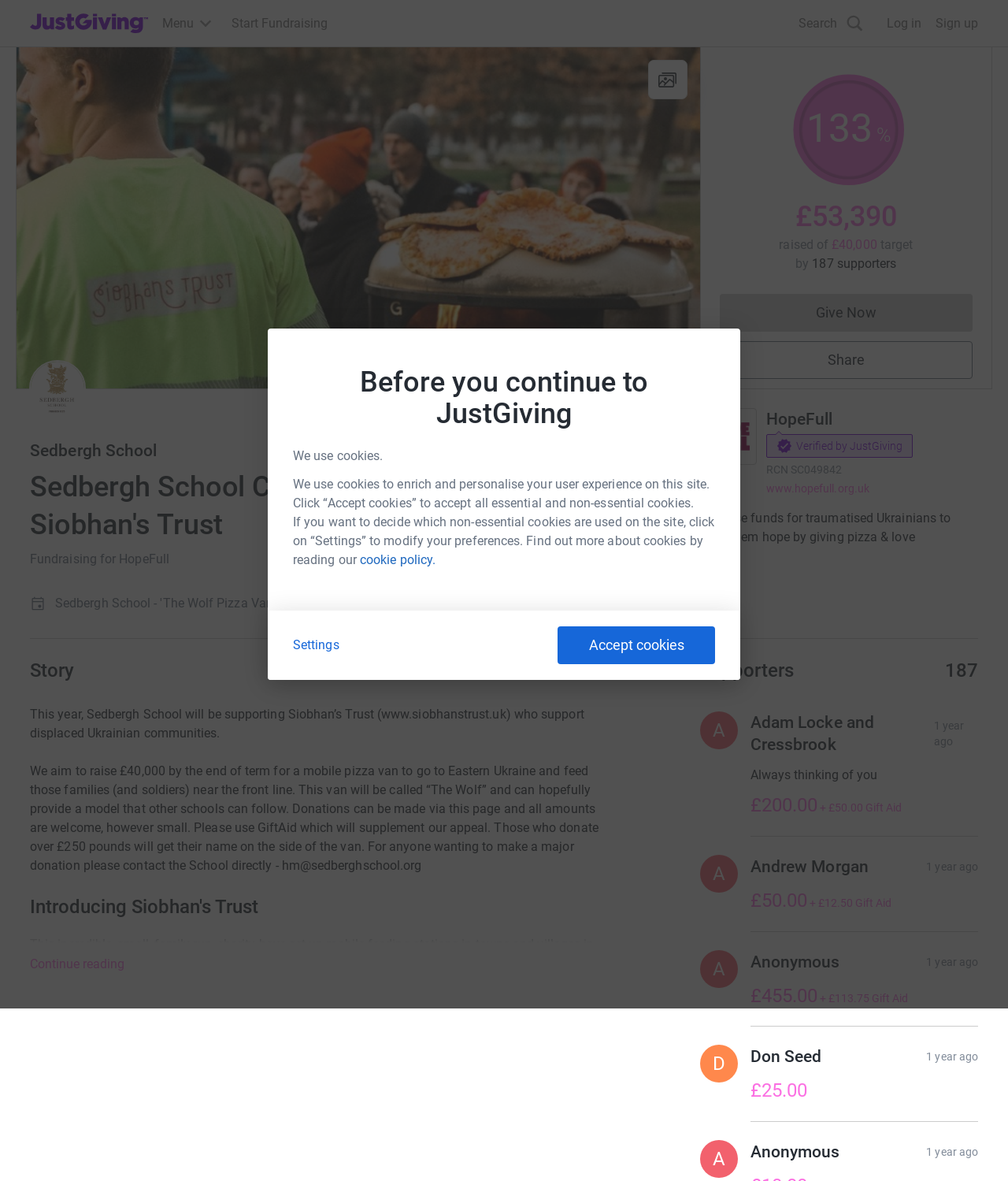Give a short answer to this question using one word or a phrase:
How many supporters have contributed to the fundraising campaign?

187